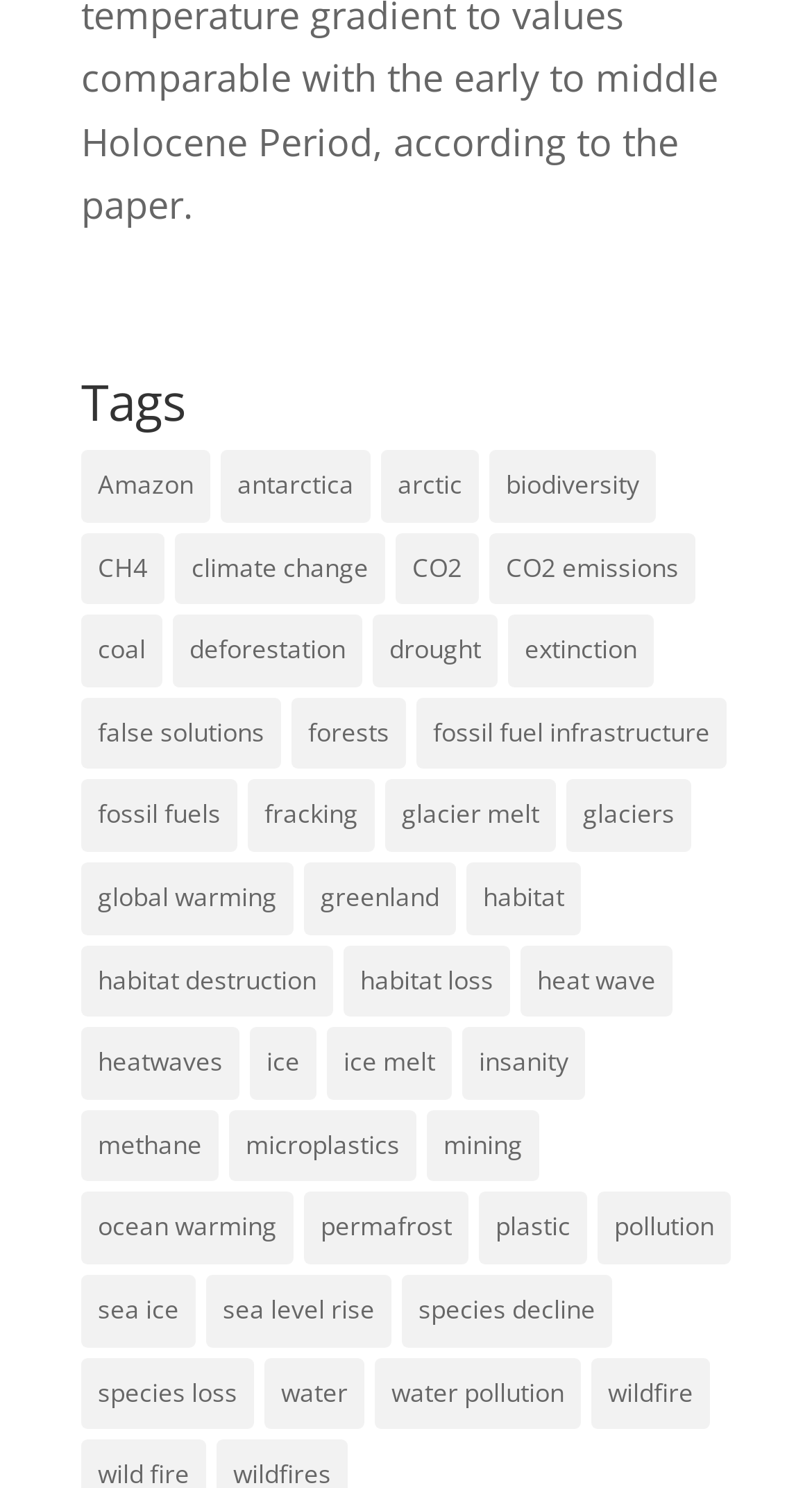Determine the bounding box coordinates for the region that must be clicked to execute the following instruction: "Click on the 'Amazon' tag".

[0.1, 0.302, 0.259, 0.351]